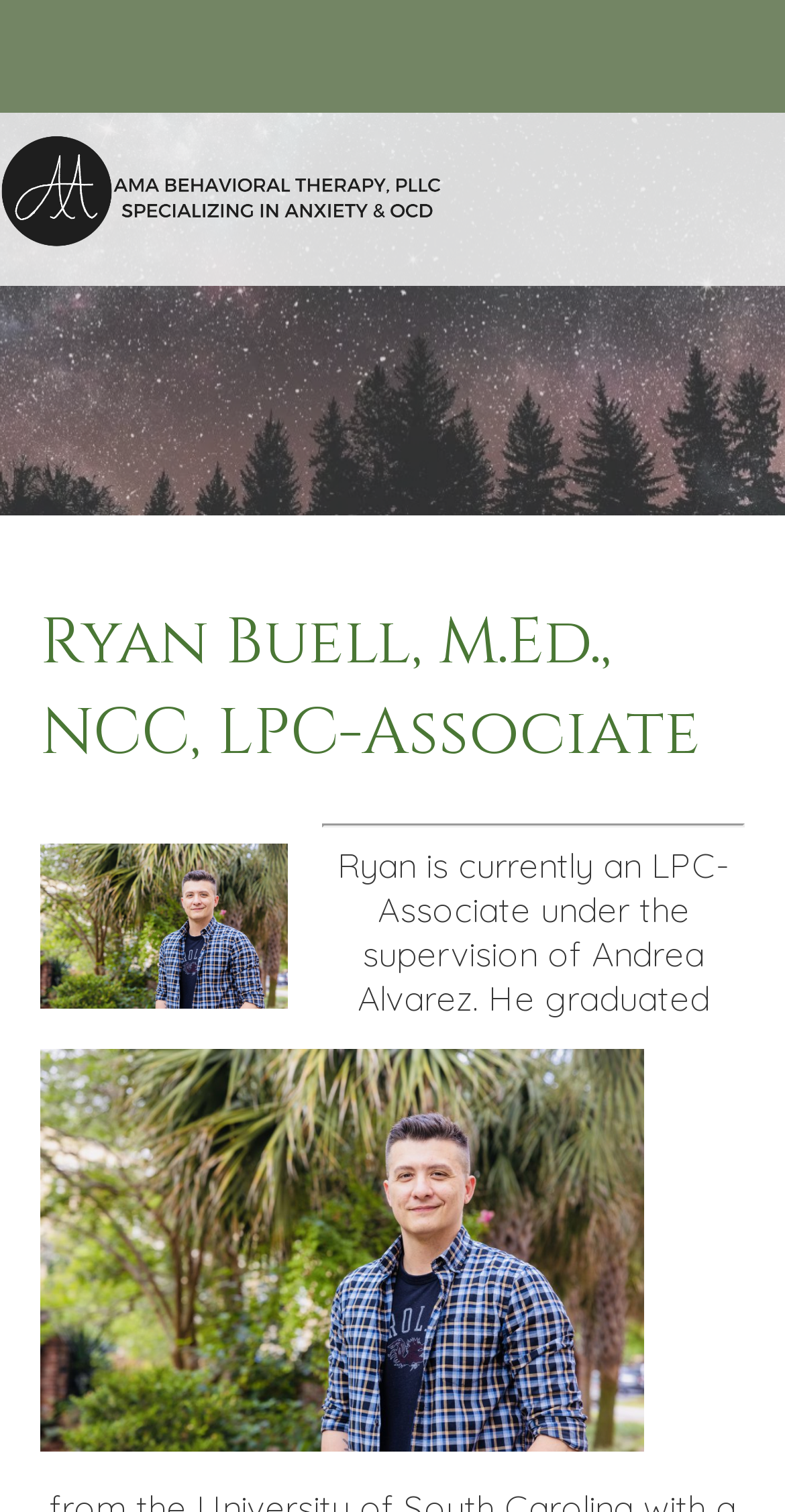Is the webpage about a specific company or individual?
Please provide a detailed and thorough answer to the question.

The webpage is about Ryan Buell, a specific individual, as indicated by the heading element 'Ryan Buell, M.Ed., NCC, LPC-Associate' and the image elements with his name. The webpage is likely a personal profile or a professional website for Ryan Buell.